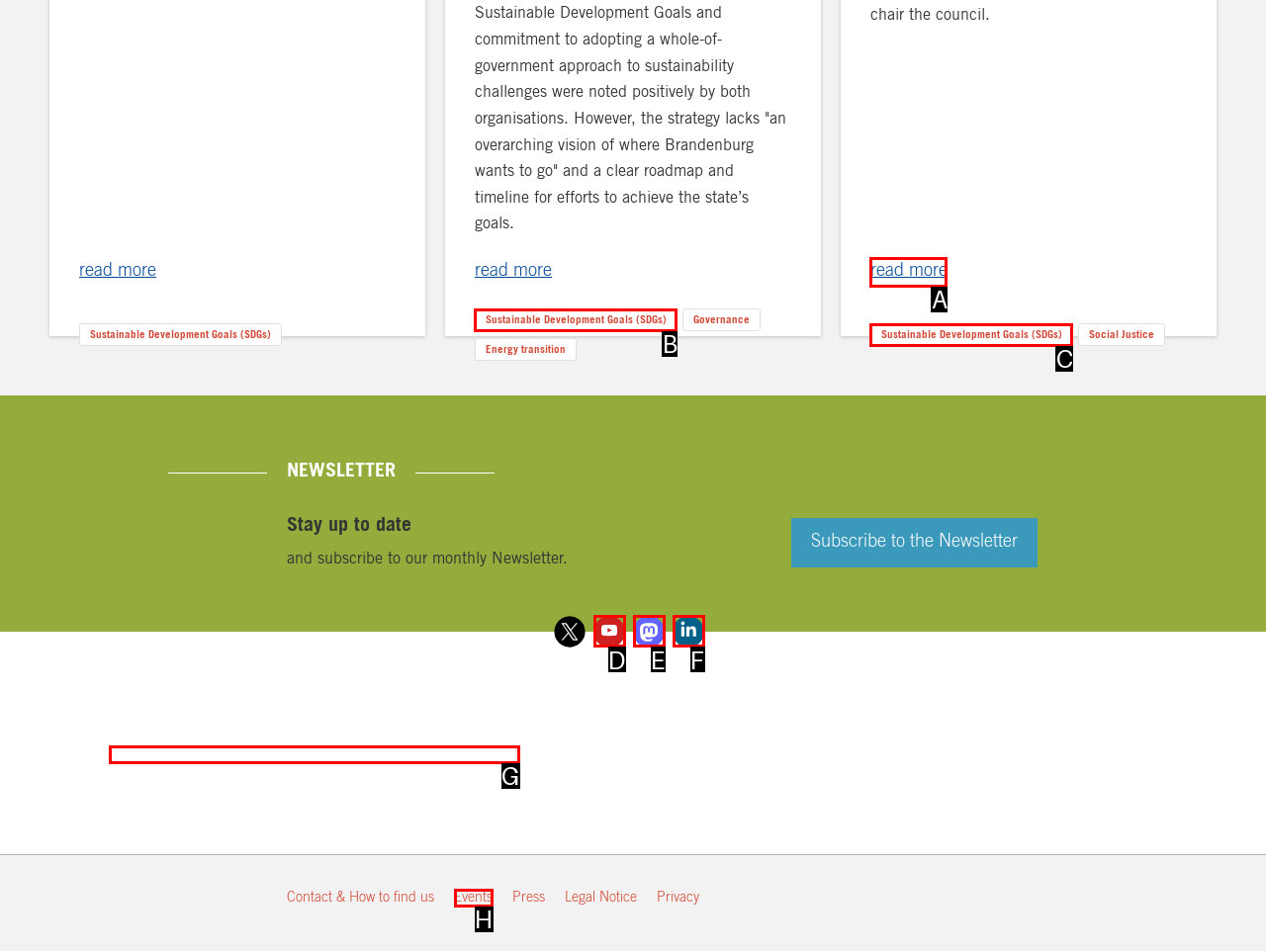Find the HTML element that matches the description: Sustainable Development Goals (SDGs). Answer using the letter of the best match from the available choices.

C